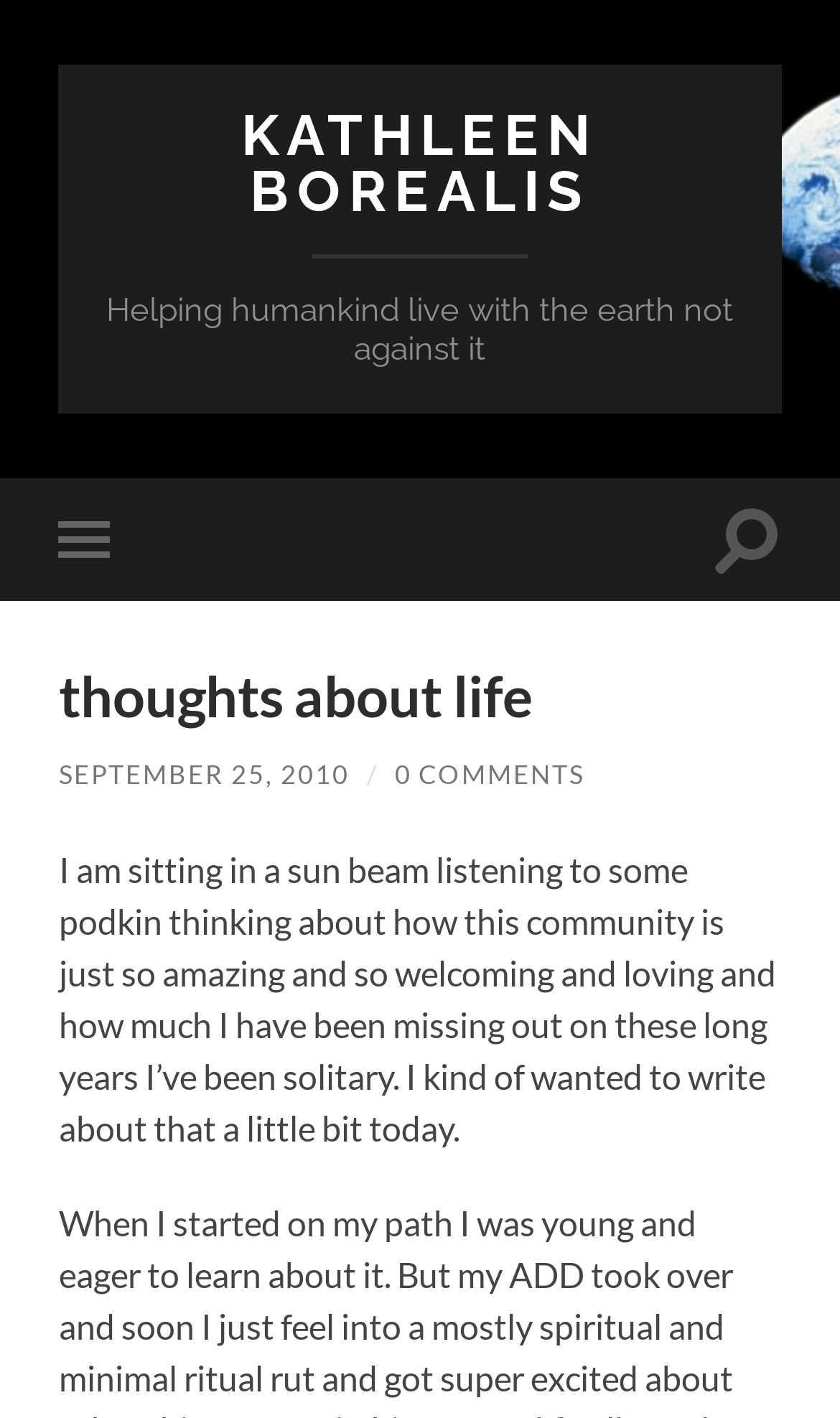Determine the main headline of the webpage and provide its text.

thoughts about life